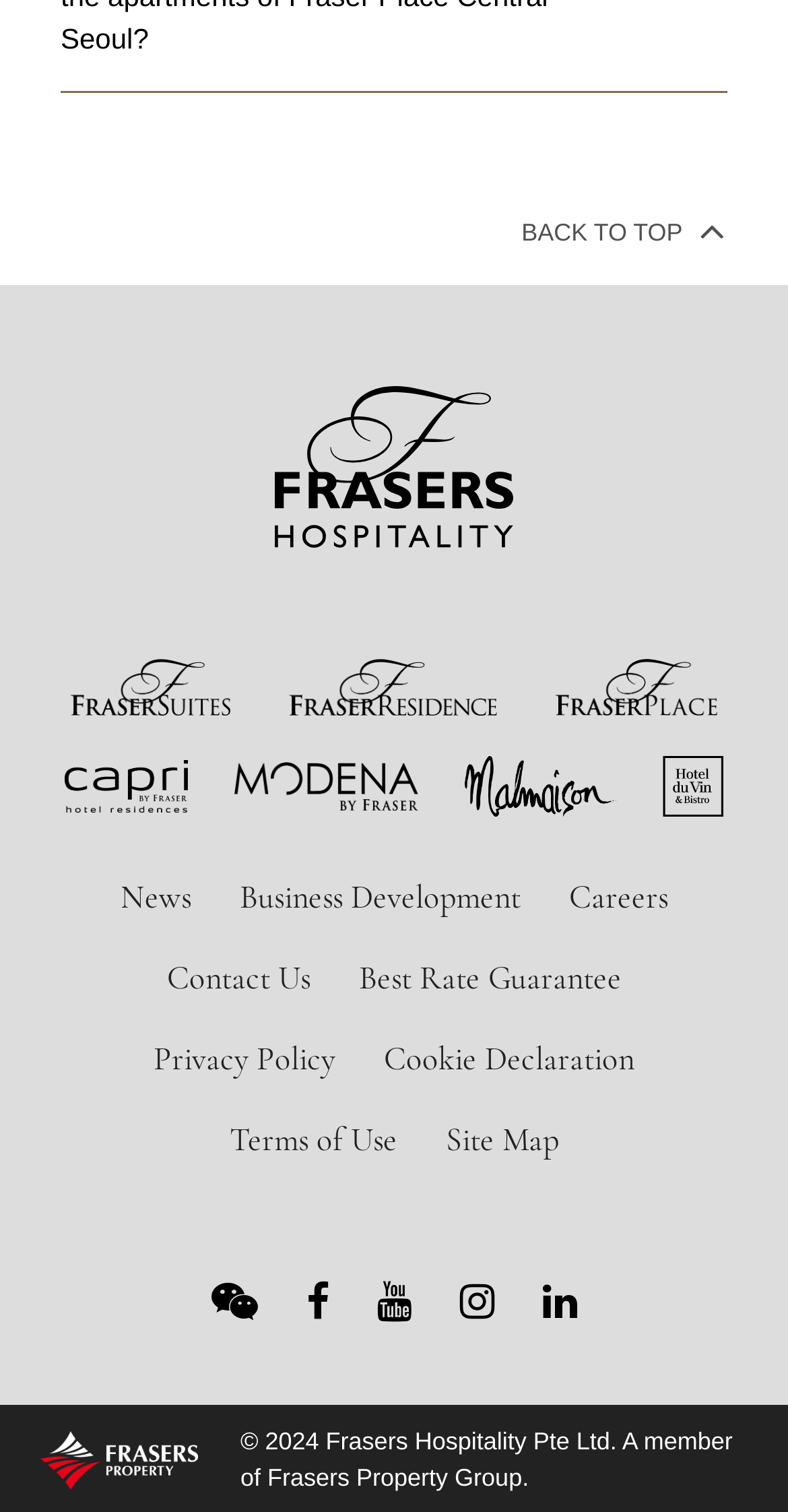Using the description "alt="Modena"", locate and provide the bounding box of the UI element.

[0.297, 0.505, 0.53, 0.536]